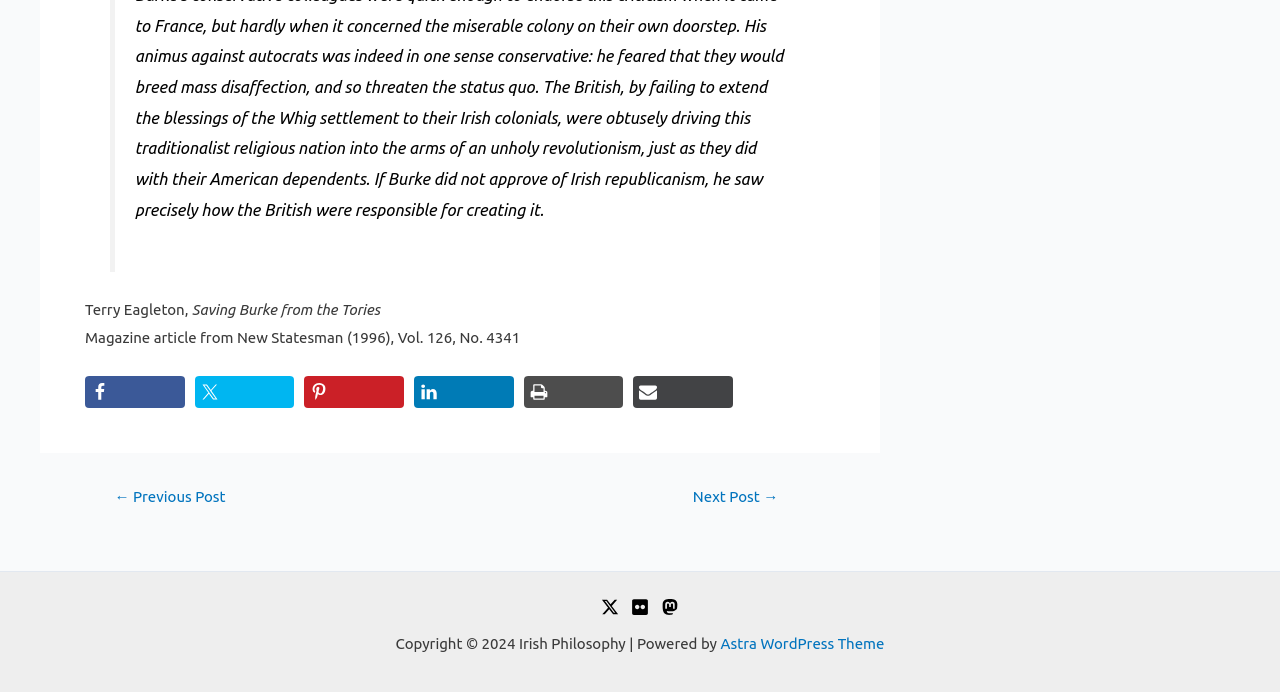Find the bounding box coordinates for the UI element whose description is: "Astra WordPress Theme". The coordinates should be four float numbers between 0 and 1, in the format [left, top, right, bottom].

[0.563, 0.917, 0.691, 0.942]